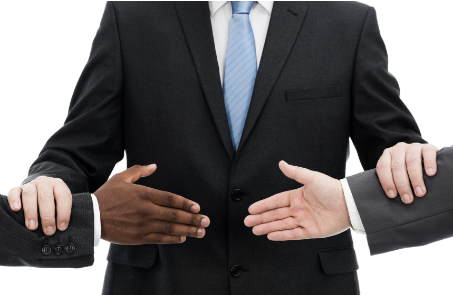Is the image depicting a litigation process?
Utilize the information in the image to give a detailed answer to the question.

The caption explains that the image represents Alternative Dispute Resolution (ADR) processes, which are mediation and arbitration, where a neutral party facilitates discussions to resolve disputes amicably, without resorting to litigation.